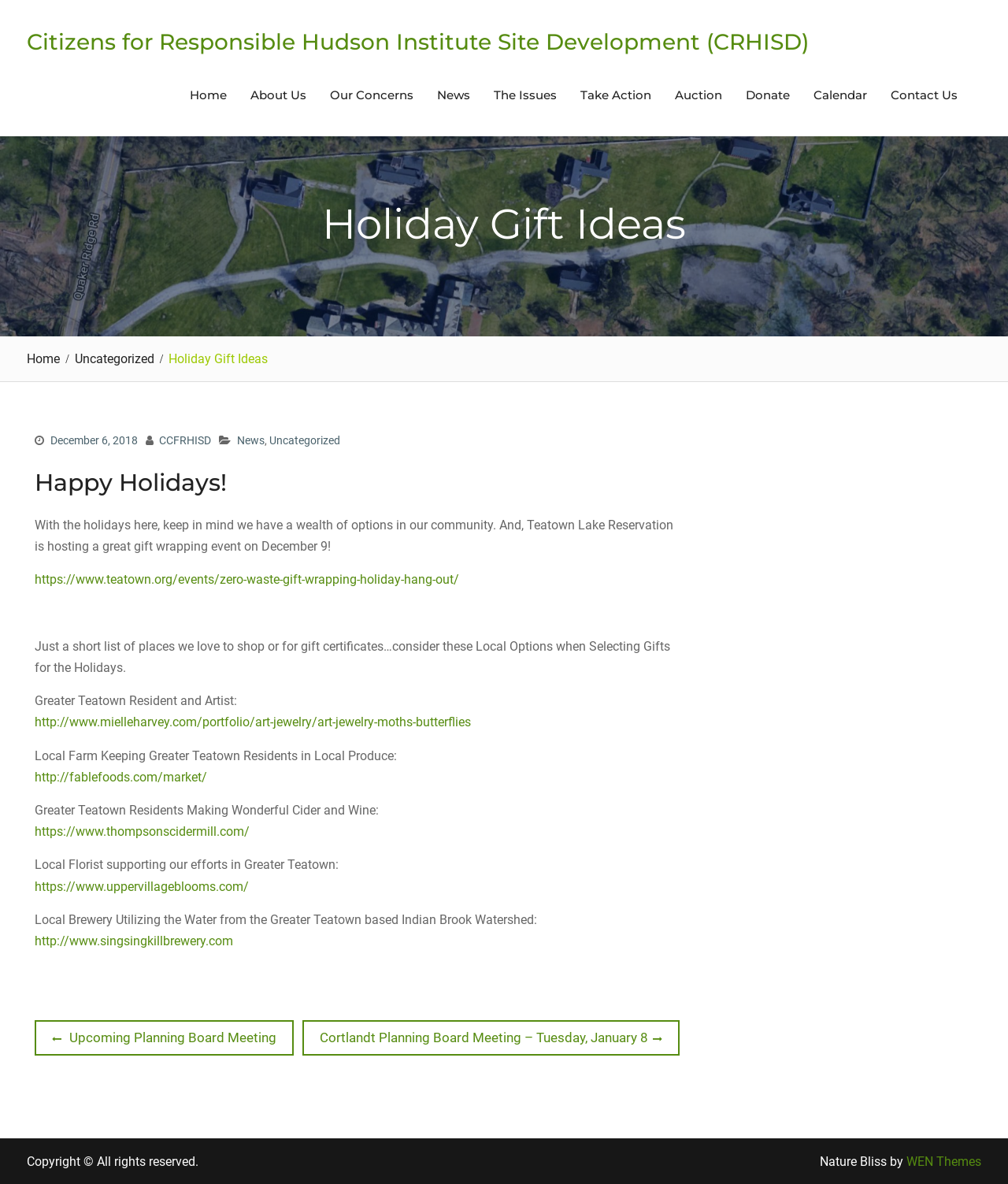Detail the webpage's structure and highlights in your description.

The webpage is about Holiday Gift Ideas from Citizens for Responsible Hudson Institute Site Development (CRHISD). At the top, there is a "Skip to content" link, followed by the organization's name and a navigation menu with links to various pages, including Home, About Us, News, and more.

Below the navigation menu, there is a heading that reads "Holiday Gift Ideas". Underneath, there are two columns of links, with the left column containing links to categories like Home and Uncategorized, and the right column containing a list of news articles.

The main content of the page is an article titled "Happy Holidays!" which discusses local gift options in the community. The article mentions a gift wrapping event at Teatown Lake Reservation and provides a list of local businesses and artisans that can be considered for holiday gifts. These include a local farm, a cider mill, a winery, a florist, and a brewery.

At the bottom of the page, there is a section for post navigation, with links to previous and next posts. Finally, there is a copyright notice and a credit to the theme designer, WEN Themes.